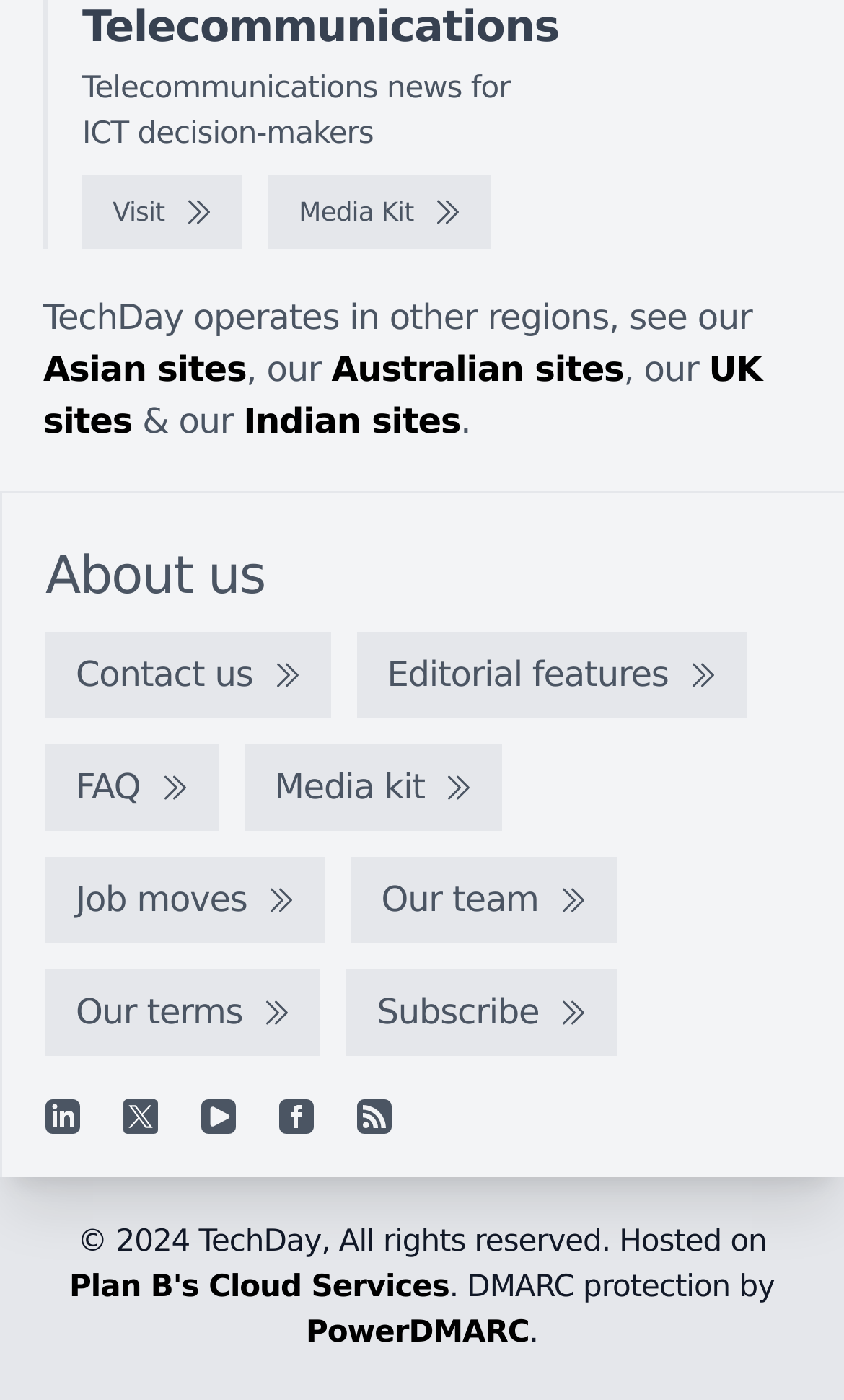Answer the question below with a single word or a brief phrase: 
How many social media links are available?

5